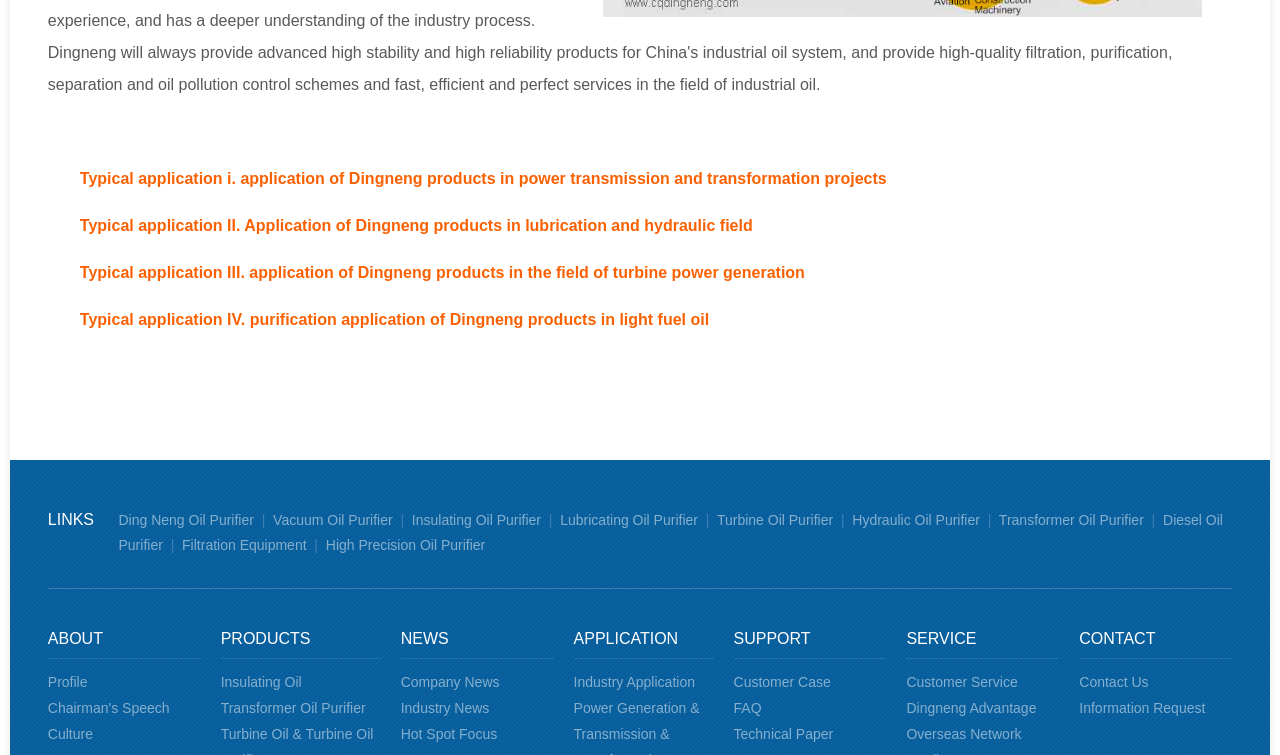What is the 'APPLICATION' section about?
Look at the image and respond to the question as thoroughly as possible.

The 'APPLICATION' section on the webpage is about Industry Application, which is linked to its respective page, suggesting that this section is intended to provide information on how Dingneng products are applied in various industries.